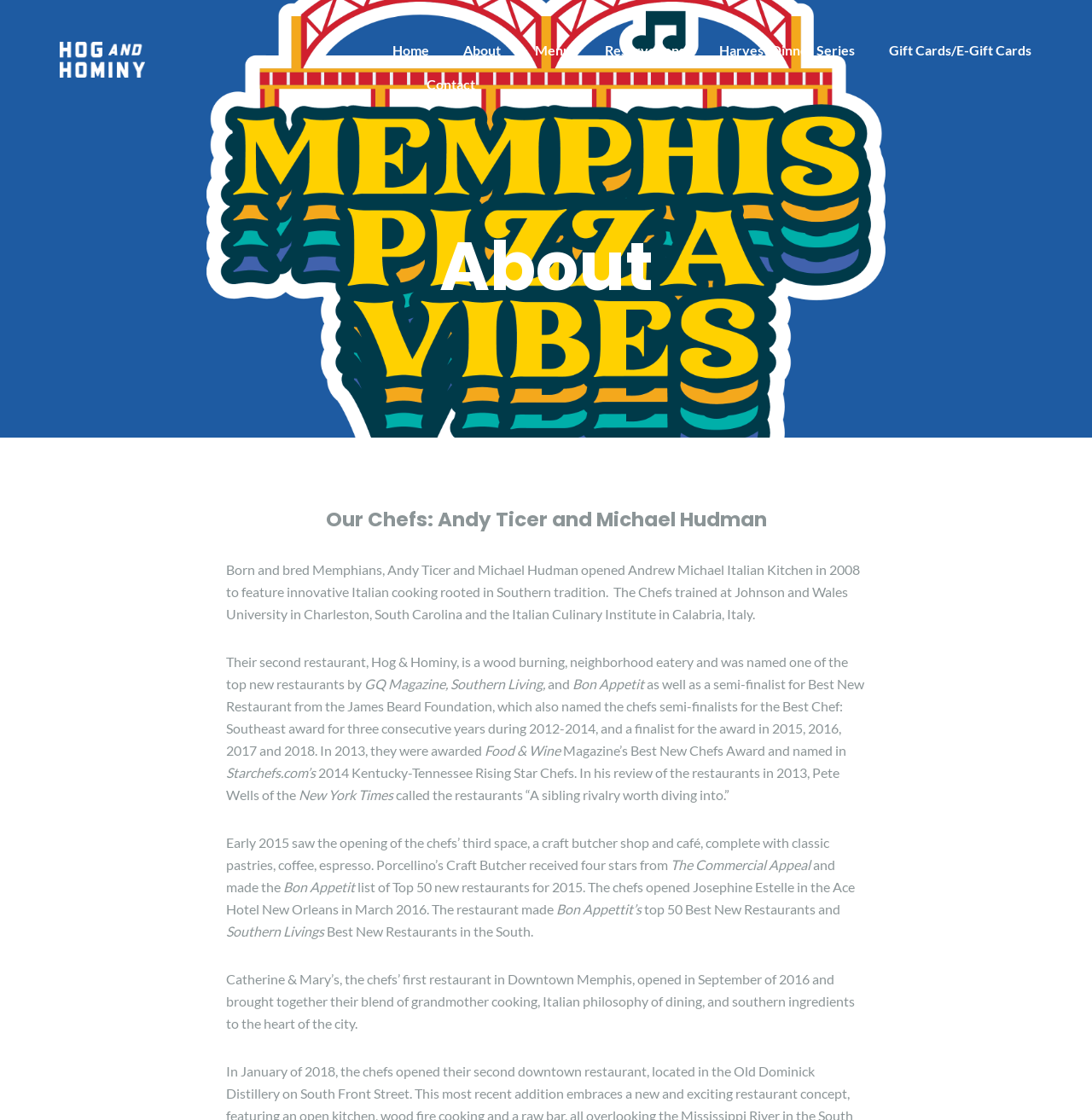Pinpoint the bounding box coordinates of the clickable element to carry out the following instruction: "Visit Hog & Hominy homepage."

[0.055, 0.044, 0.133, 0.059]